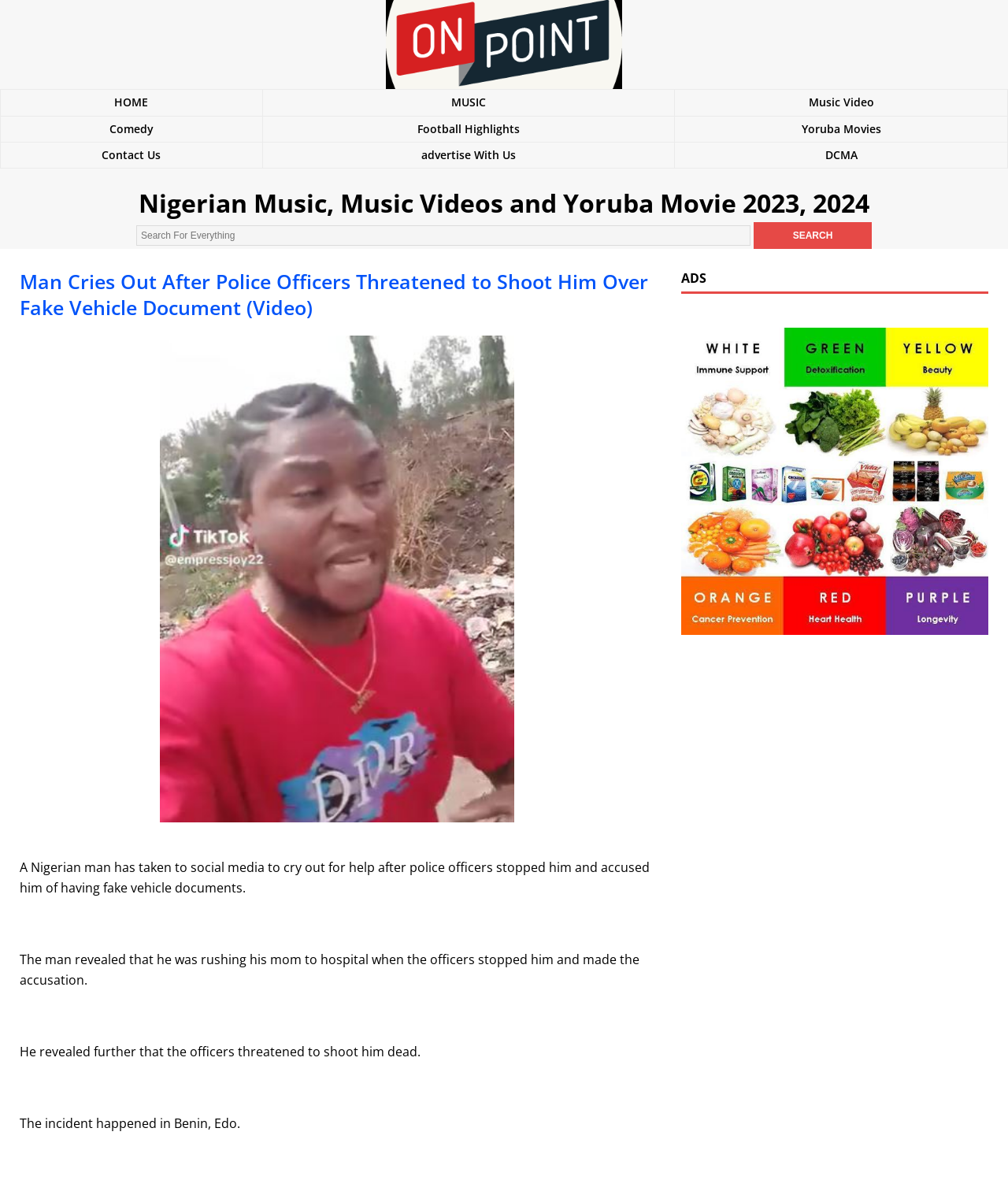Find the bounding box coordinates for the HTML element described as: "name="s" placeholder="Search For Everything"". The coordinates should consist of four float values between 0 and 1, i.e., [left, top, right, bottom].

[0.135, 0.191, 0.745, 0.209]